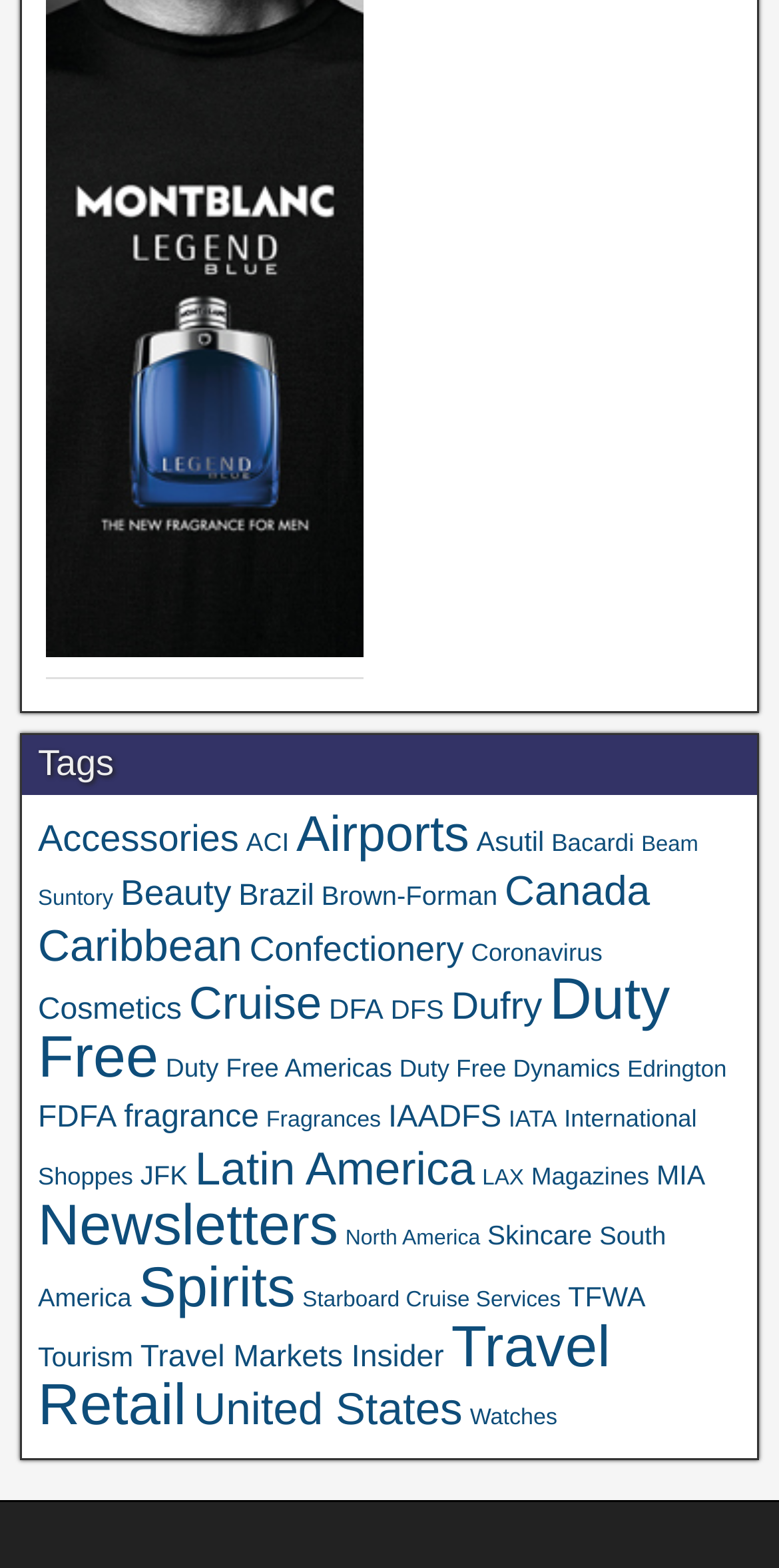Determine the bounding box coordinates (top-left x, top-left y, bottom-right x, bottom-right y) of the UI element described in the following text: fragrance

[0.159, 0.701, 0.332, 0.723]